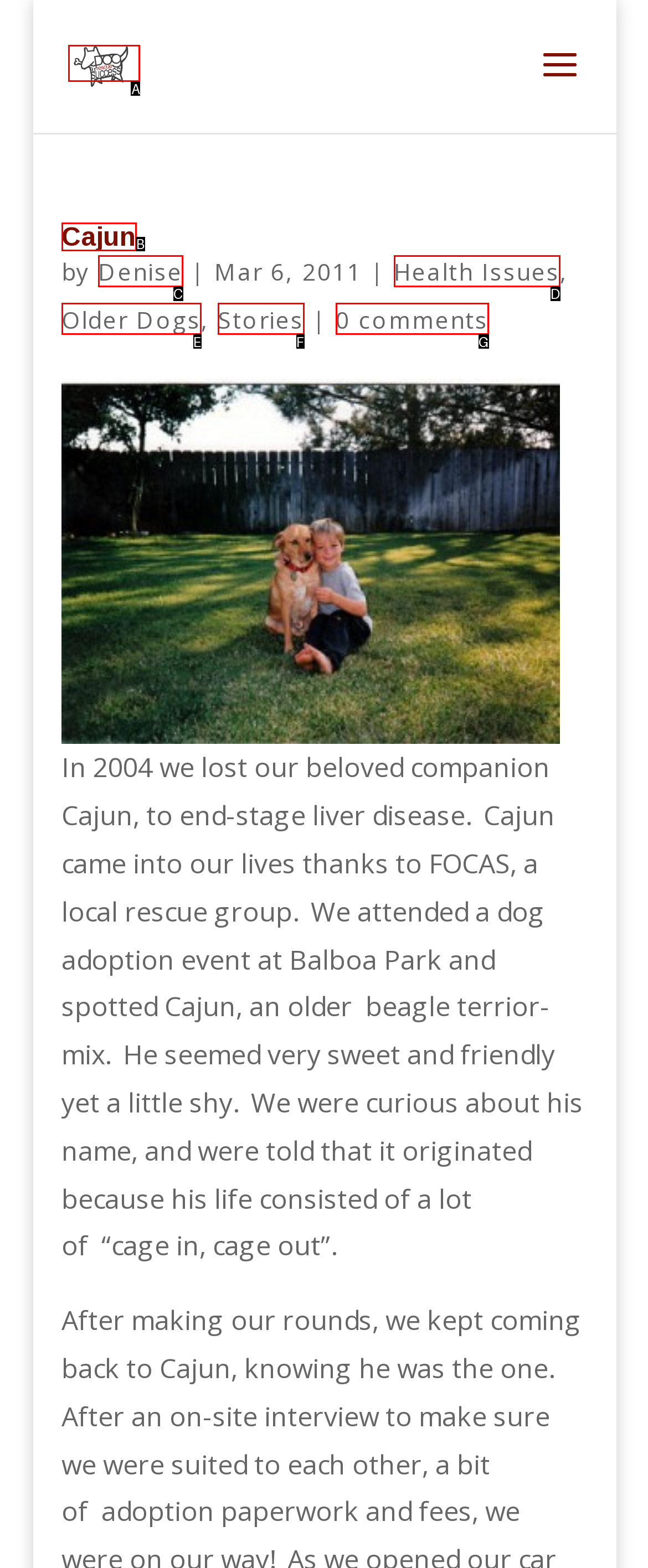Which lettered UI element aligns with this description: Denise
Provide your answer using the letter from the available choices.

C